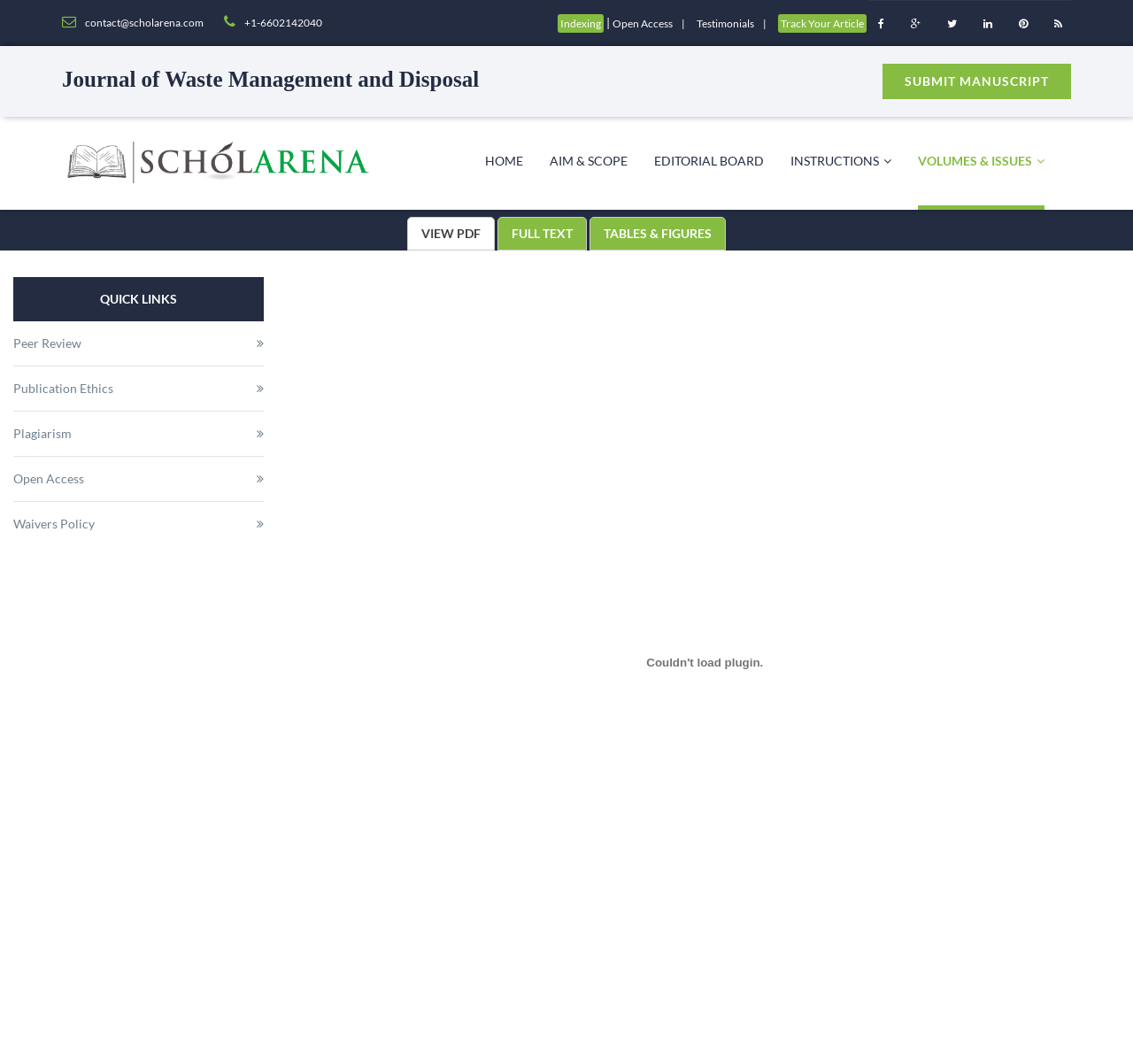Please determine the bounding box coordinates of the element's region to click in order to carry out the following instruction: "Read the testimonials". The coordinates should be four float numbers between 0 and 1, i.e., [left, top, right, bottom].

[0.615, 0.016, 0.684, 0.028]